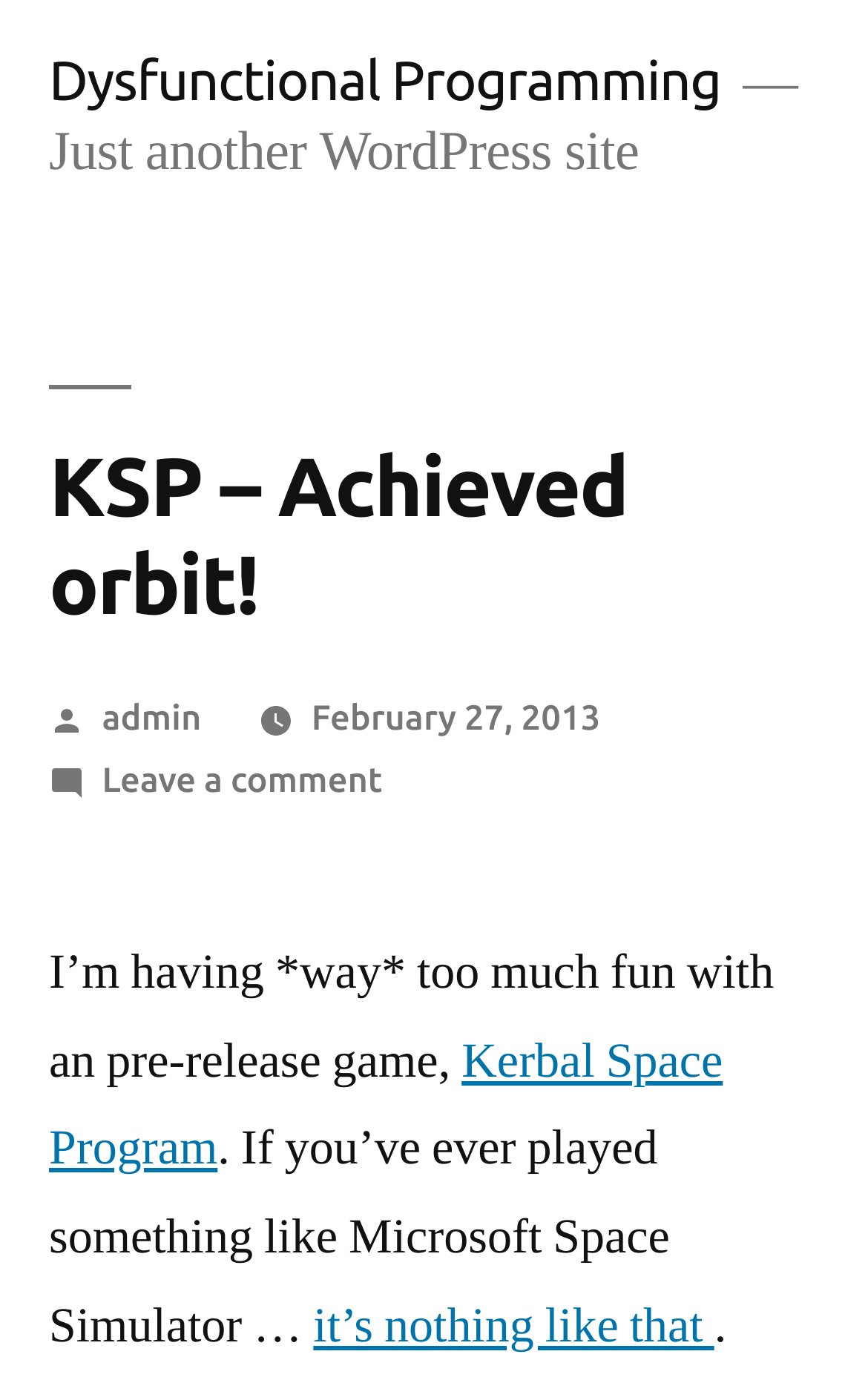What is the title or heading displayed on the webpage?

KSP – Achieved orbit!